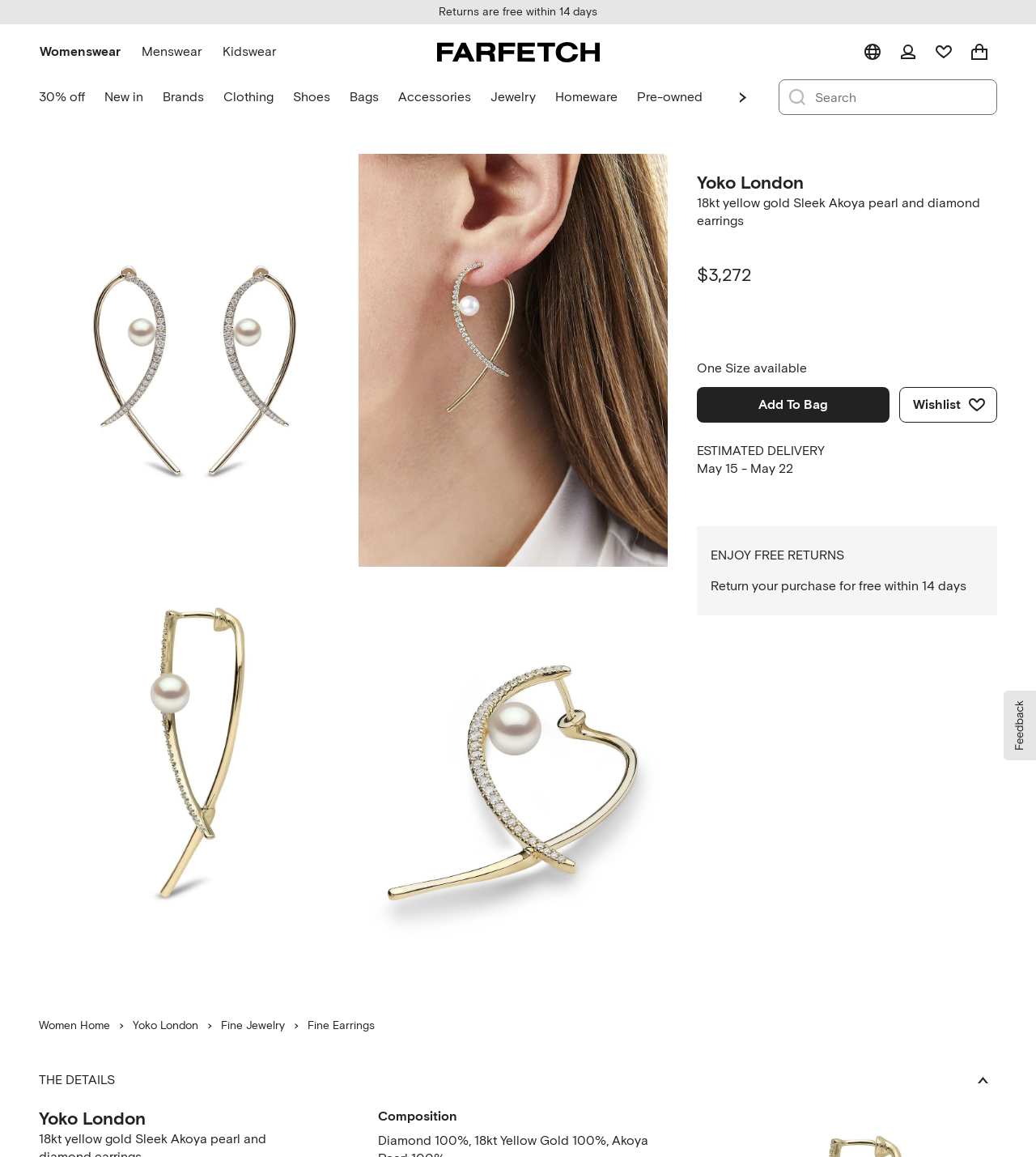Extract the main title from the webpage.

Yoko London

18kt yellow gold Sleek Akoya pearl and diamond earrings